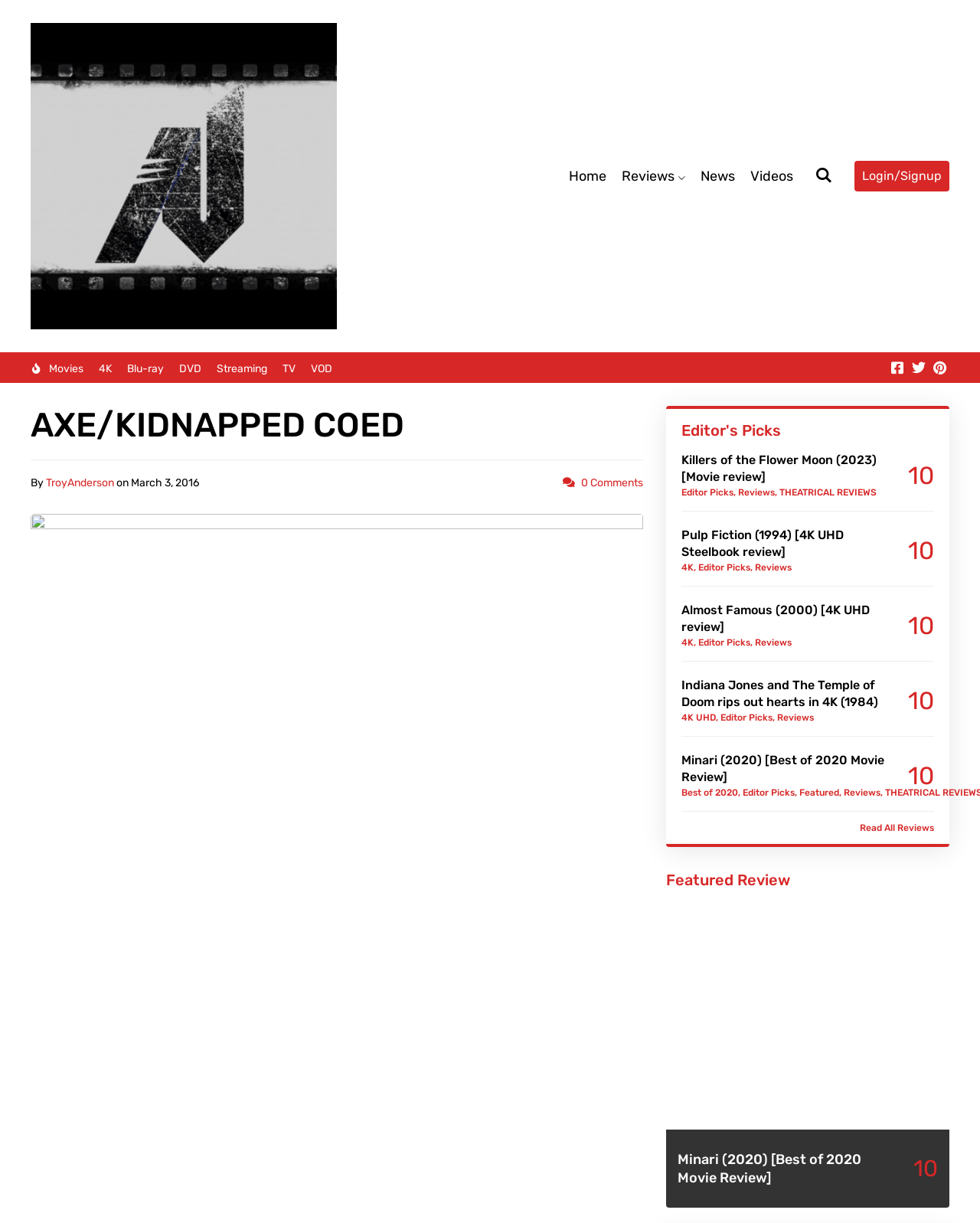Identify the bounding box of the HTML element described here: "Relationships". Provide the coordinates as four float numbers between 0 and 1: [left, top, right, bottom].

None